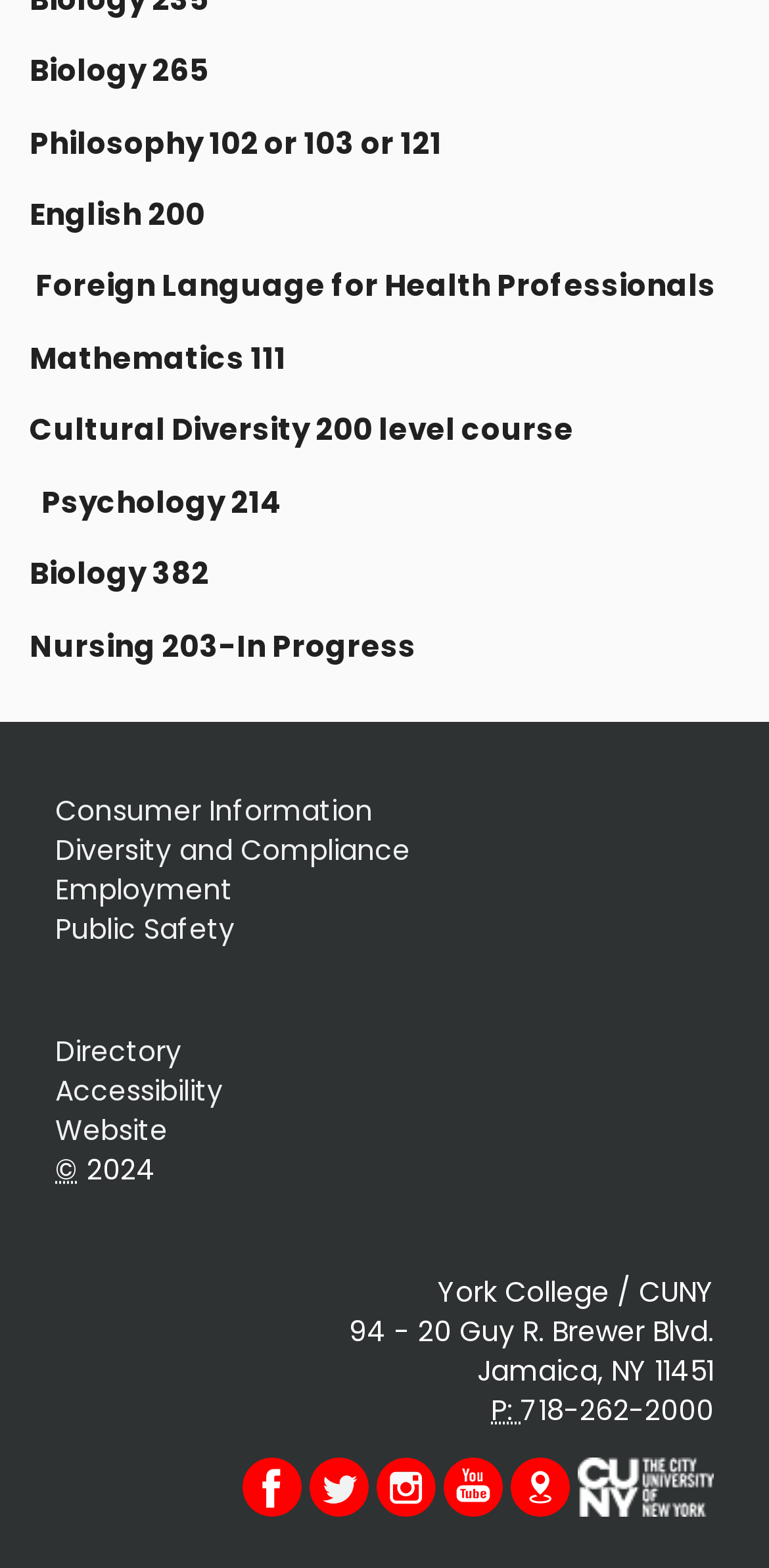Bounding box coordinates are specified in the format (top-left x, top-left y, bottom-right x, bottom-right y). All values are floating point numbers bounded between 0 and 1. Please provide the bounding box coordinate of the region this sentence describes: Employment

[0.072, 0.555, 0.303, 0.58]